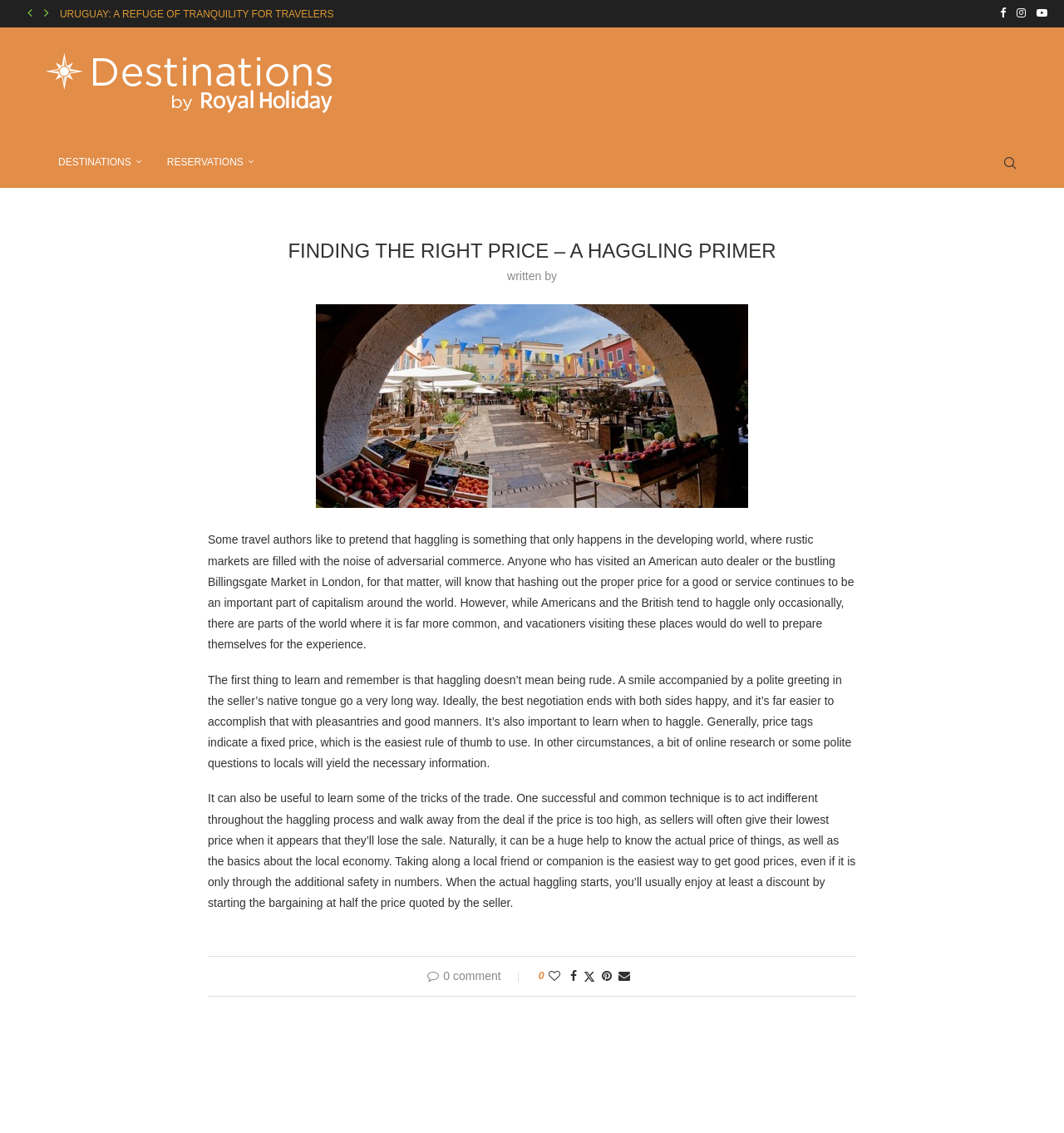What is the purpose of smiling and greeting in haggling?
Refer to the image and provide a thorough answer to the question.

According to the article, smiling and greeting in the seller's native tongue can go a long way in haggling. This is because it shows politeness and good manners, which can help in achieving a successful negotiation.